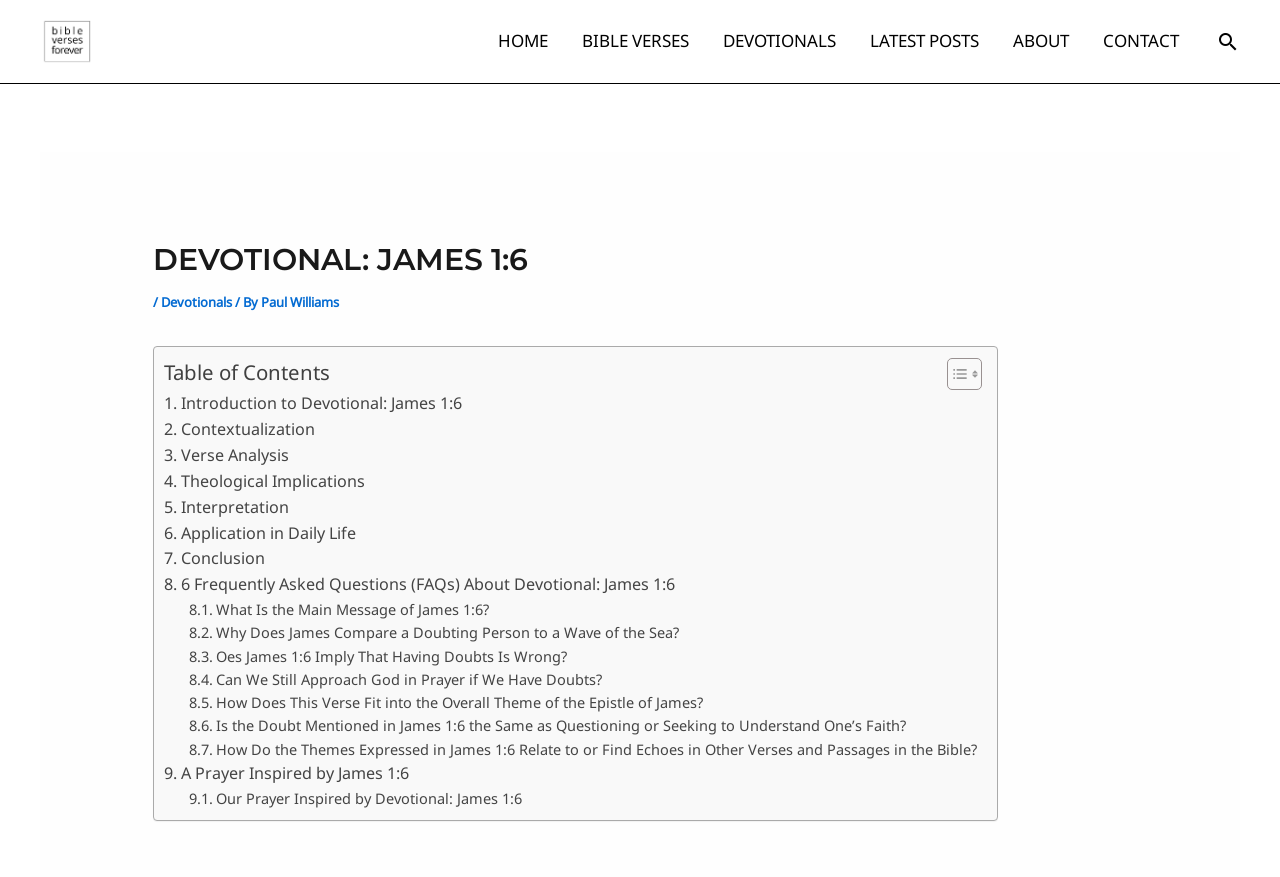Provide a comprehensive description of the webpage.

This webpage is a devotional page focused on James 1:6, with the title "Devotional: James 1:6 | Bible Verses Forever" at the top. The page has a navigation menu at the top right, containing links to "HOME", "BIBLE VERSES", "DEVOTIONALS", "LATEST POSTS", "ABOUT", and "CONTACT". 

On the top left, there is a link to "Bible Verses Forever" with an accompanying image. A search icon link is located at the top right corner. 

Below the title, there is a header section with a heading "DEVOTIONAL: JAMES 1:6" and a link to "Devotionals" with the author's name "Paul Williams". 

The main content of the page is divided into sections, with a table of contents on the left side. The table of contents has links to different sections of the devotional, including "Introduction to Devotional: James 1:6", "Contextualization", "Verse Analysis", "Theological Implications", "Interpretation", "Application in Daily Life", and "Conclusion". 

There is also a section with 6 frequently asked questions (FAQs) about Devotional: James 1:6, with links to each question. Additionally, there is a link to "A Prayer Inspired by James 1:6" and "Our Prayer Inspired by Devotional: James 1:6" at the bottom of the page.